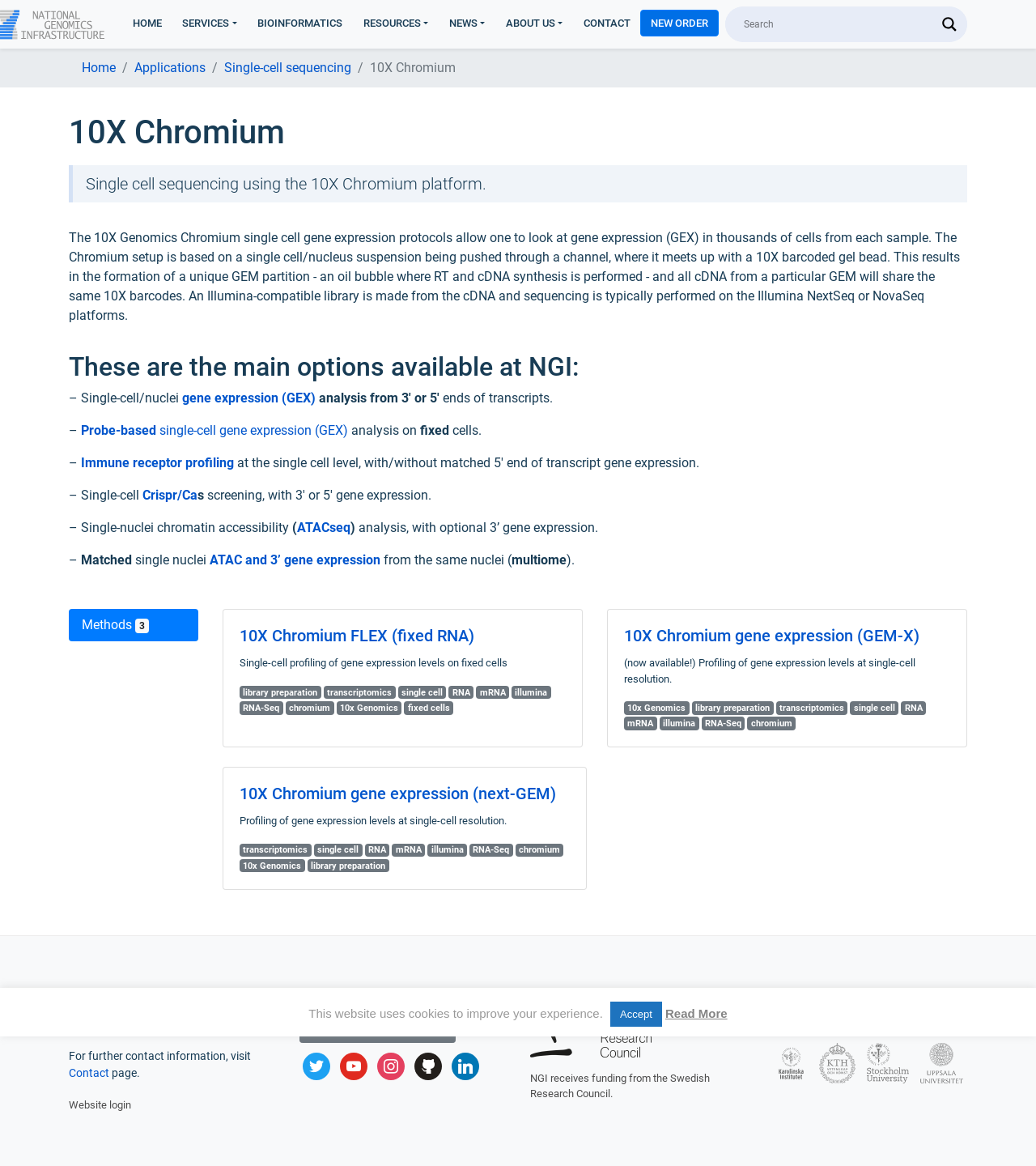Determine the bounding box coordinates for the HTML element mentioned in the following description: "aria-label="Search input" name="phrase" placeholder="Search"". The coordinates should be a list of four floats ranging from 0 to 1, represented as [left, top, right, bottom].

[0.718, 0.011, 0.902, 0.031]